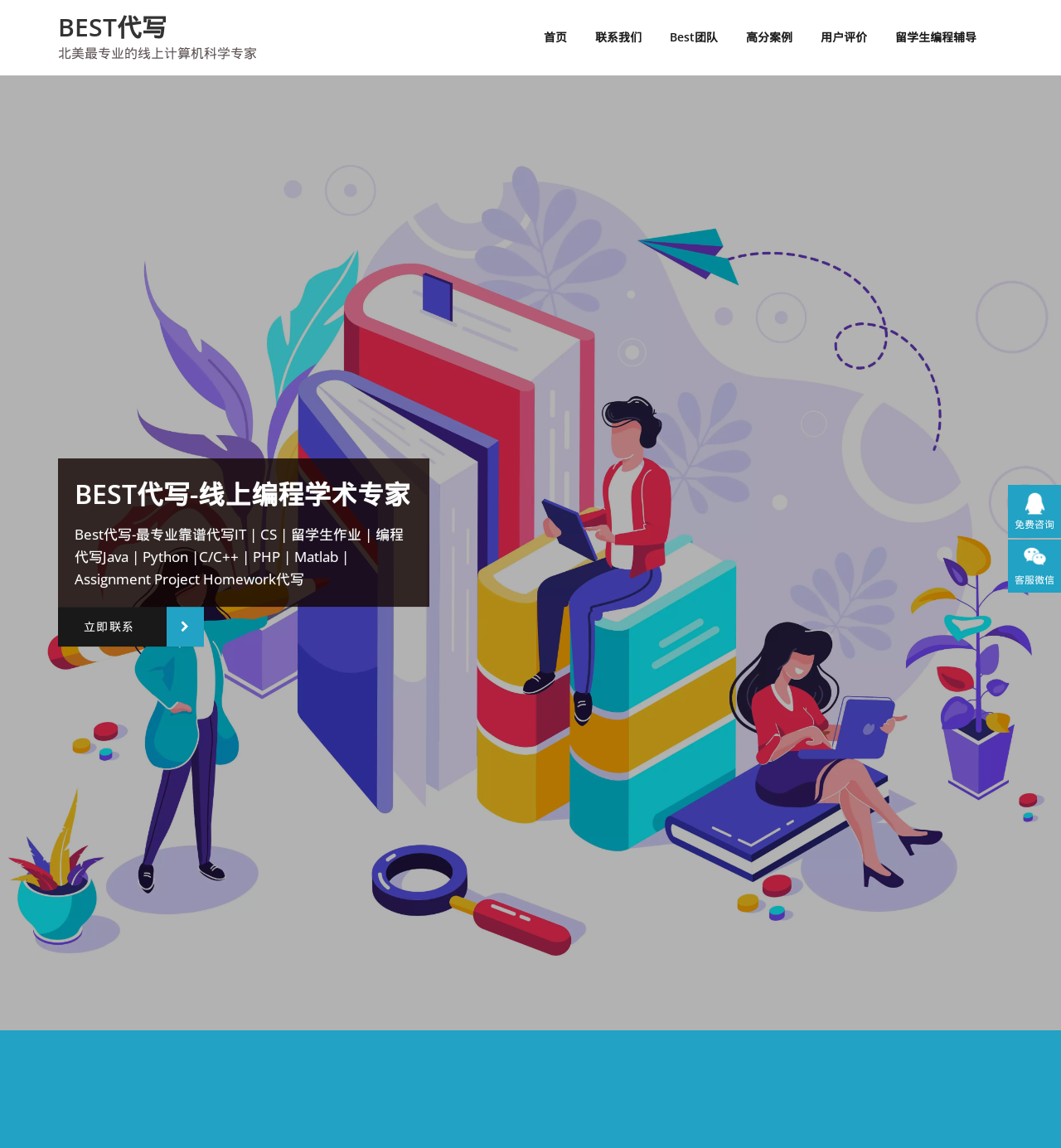Can you specify the bounding box coordinates of the area that needs to be clicked to fulfill the following instruction: "check customer service WeChat"?

[0.956, 0.474, 0.994, 0.512]